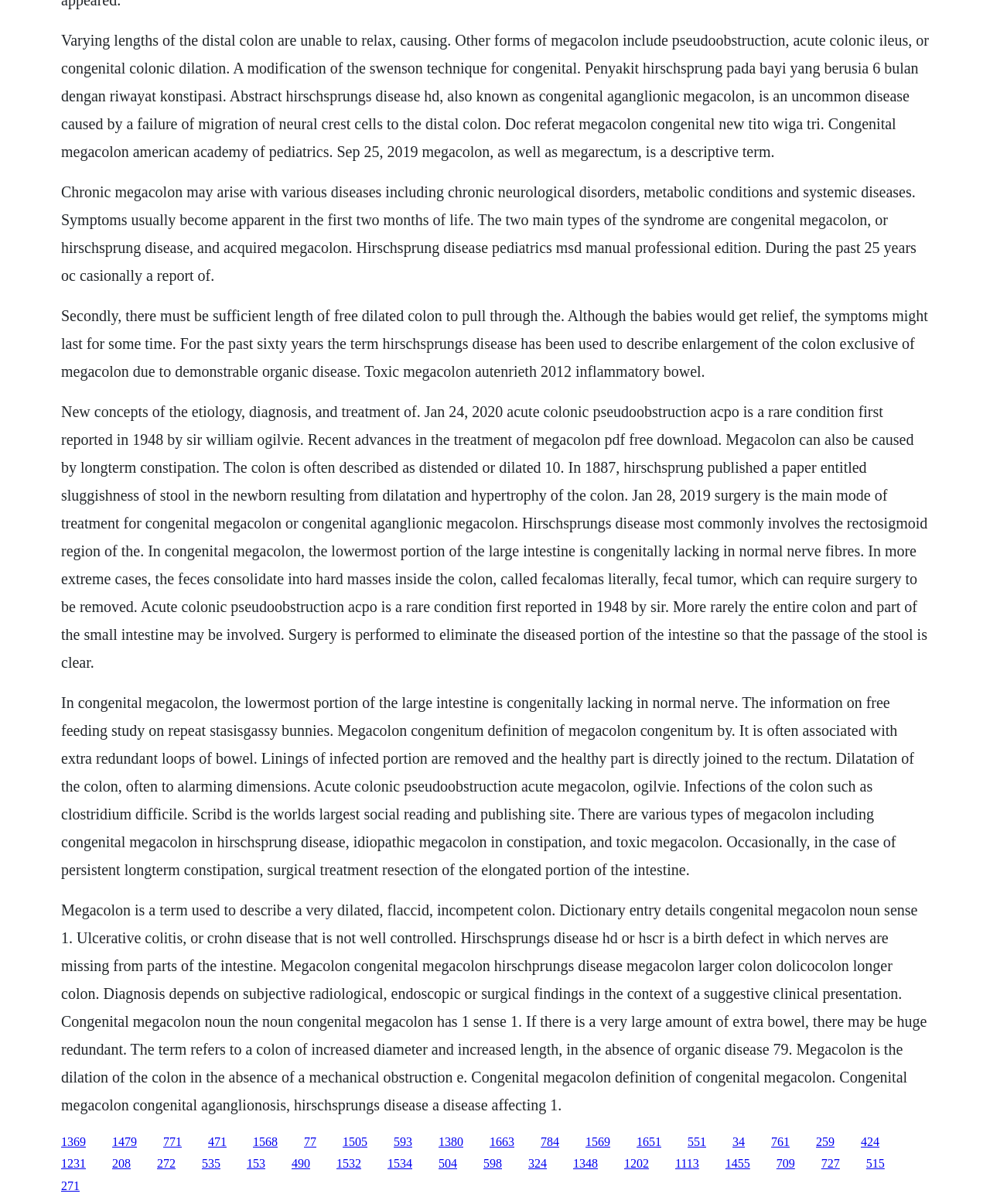Given the webpage screenshot, identify the bounding box of the UI element that matches this description: "1369".

[0.062, 0.943, 0.087, 0.953]